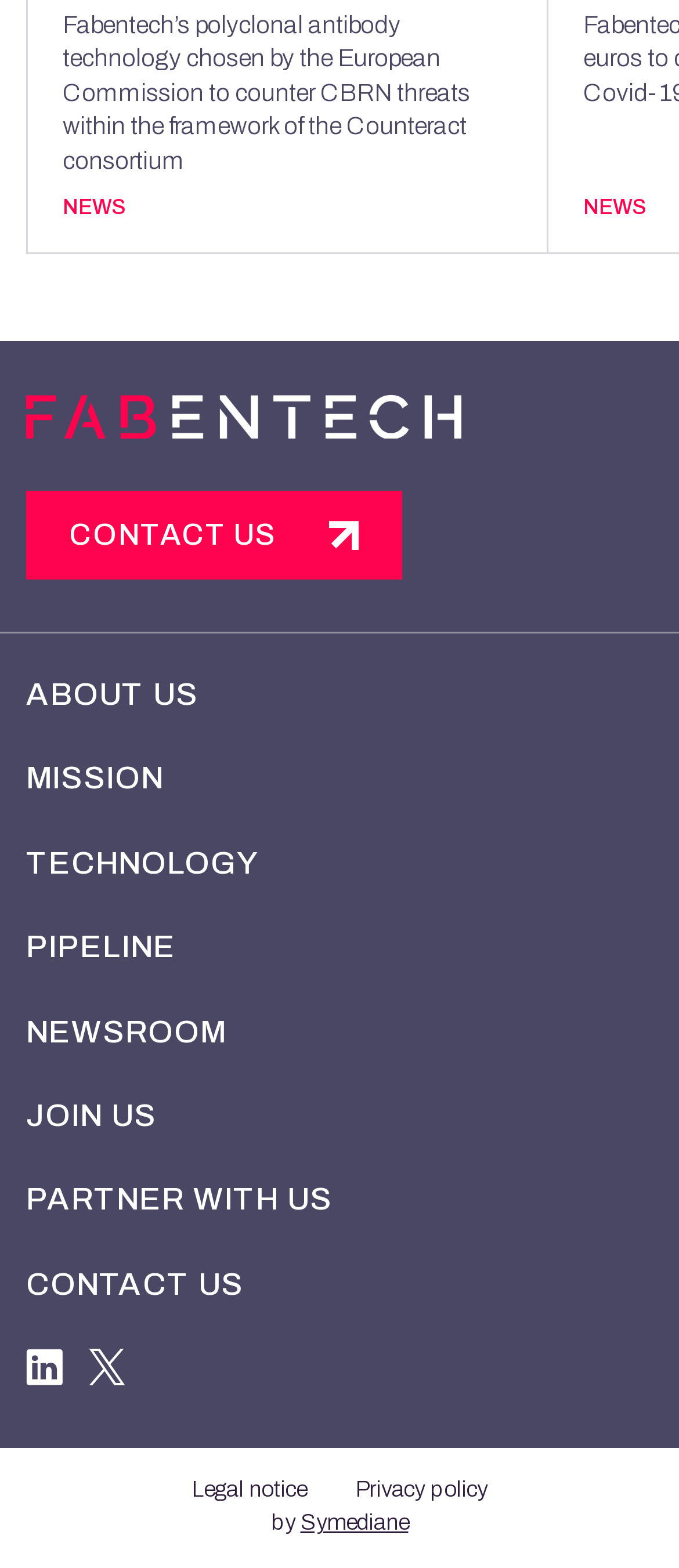What is the name of the company that developed the website?
From the image, provide a succinct answer in one word or a short phrase.

Symediane